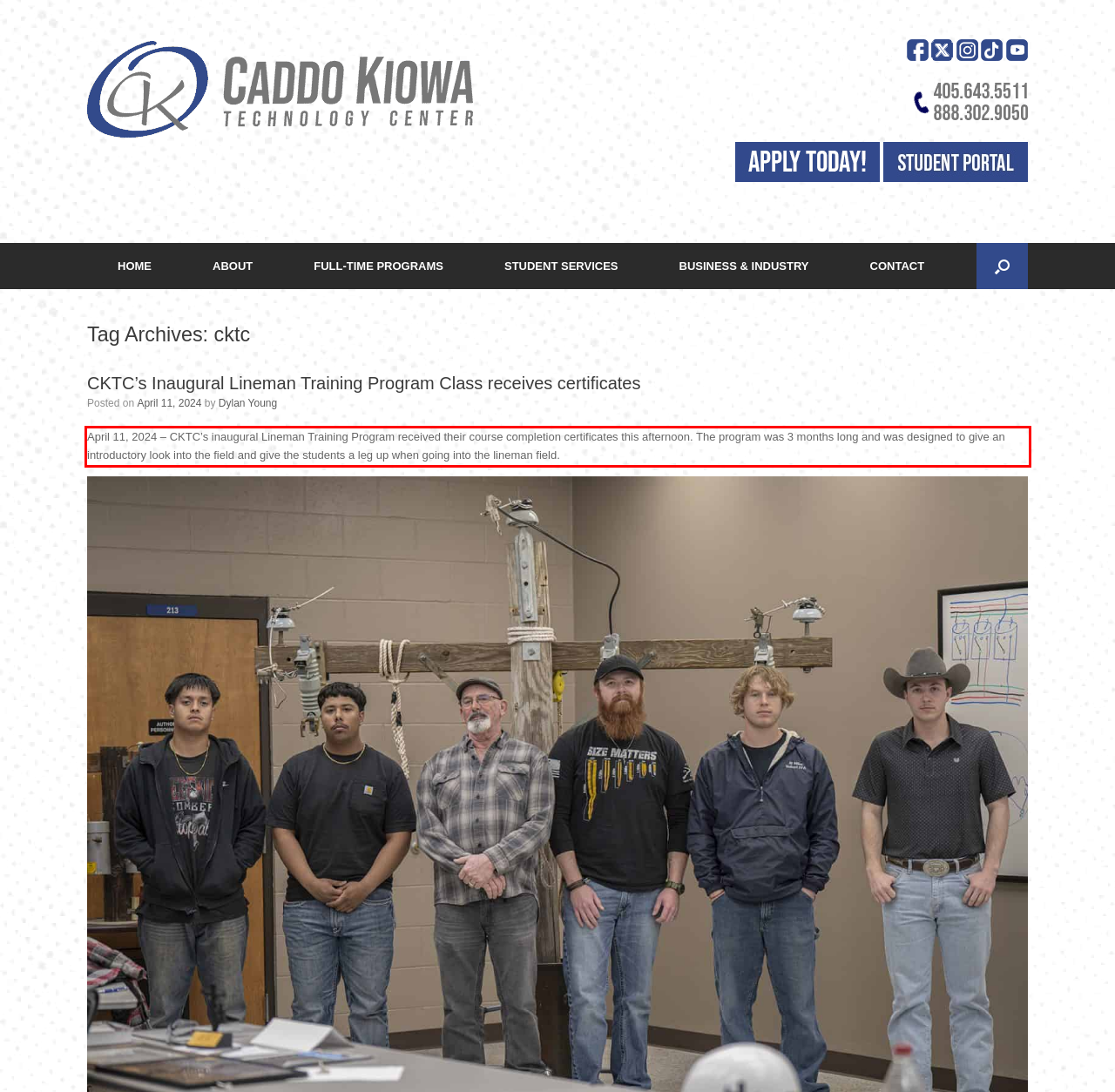You are provided with a screenshot of a webpage that includes a red bounding box. Extract and generate the text content found within the red bounding box.

April 11, 2024 – CKTC’s inaugural Lineman Training Program received their course completion certificates this afternoon. The program was 3 months long and was designed to give an introductory look into the field and give the students a leg up when going into the lineman field.